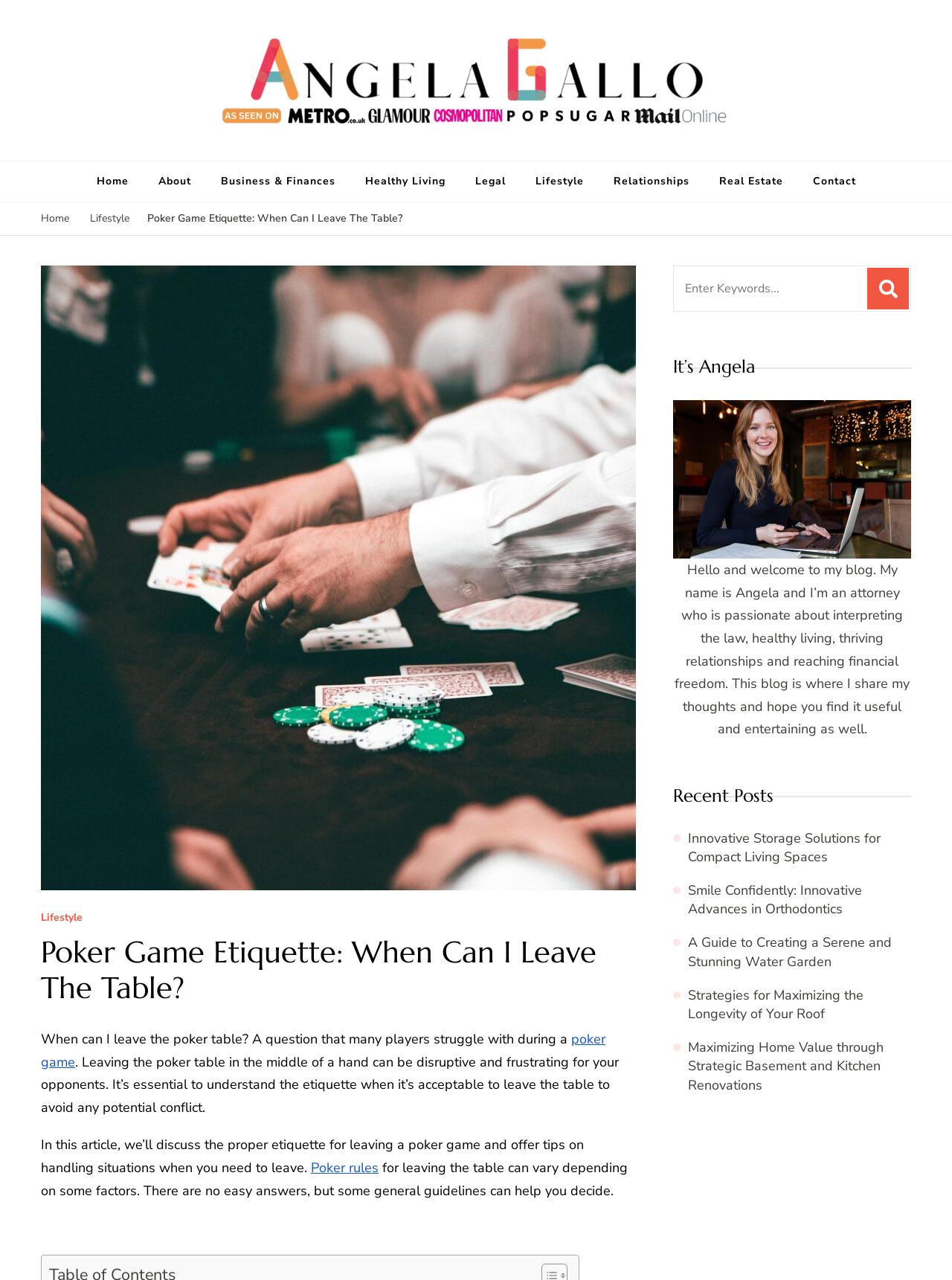Find the bounding box of the UI element described as: "Business & Finances". The bounding box coordinates should be given as four float values between 0 and 1, i.e., [left, top, right, bottom].

[0.216, 0.126, 0.368, 0.157]